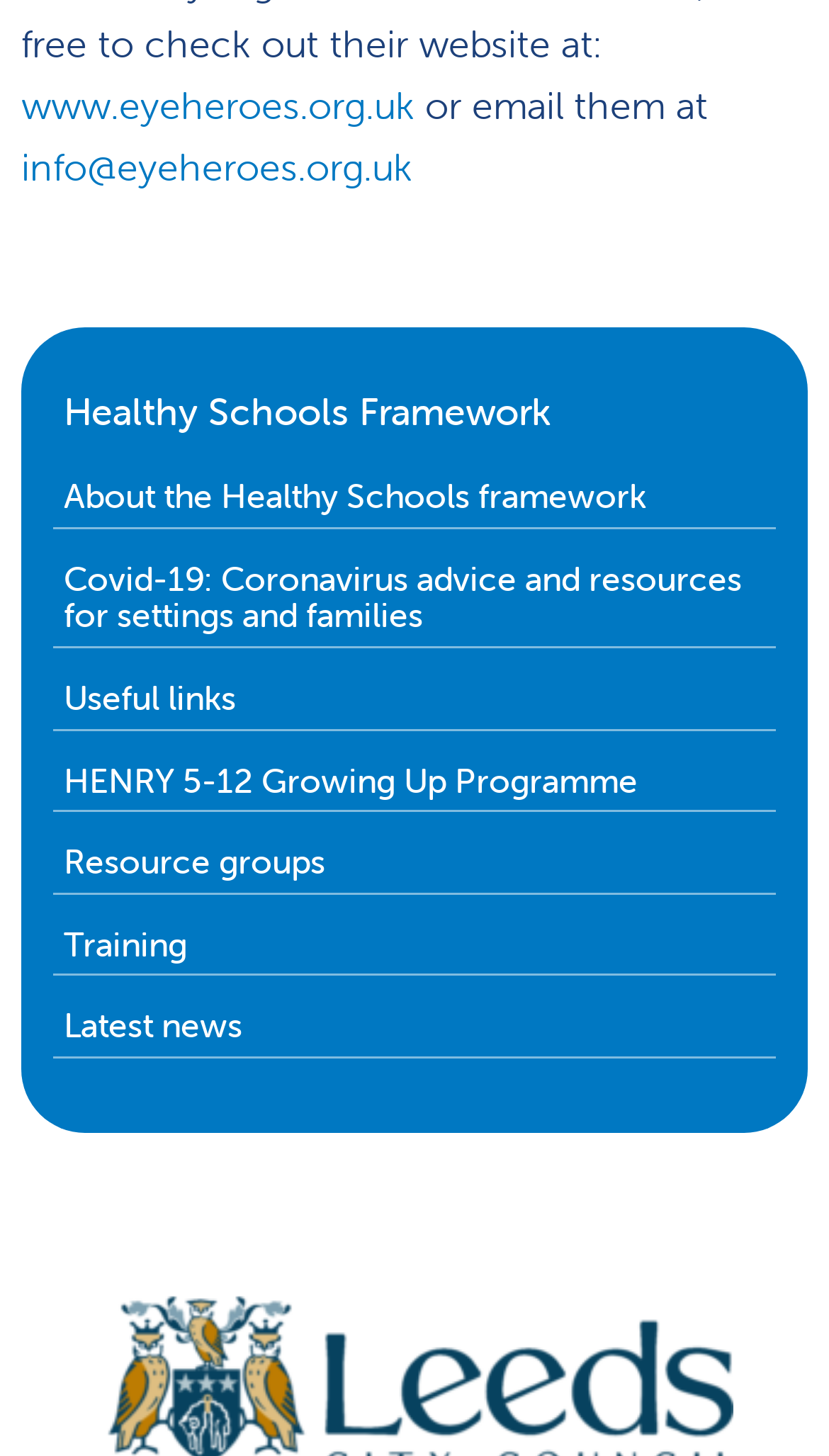Identify the bounding box coordinates necessary to click and complete the given instruction: "explore the HENRY 5-12 Growing Up Programme".

[0.064, 0.509, 0.936, 0.558]